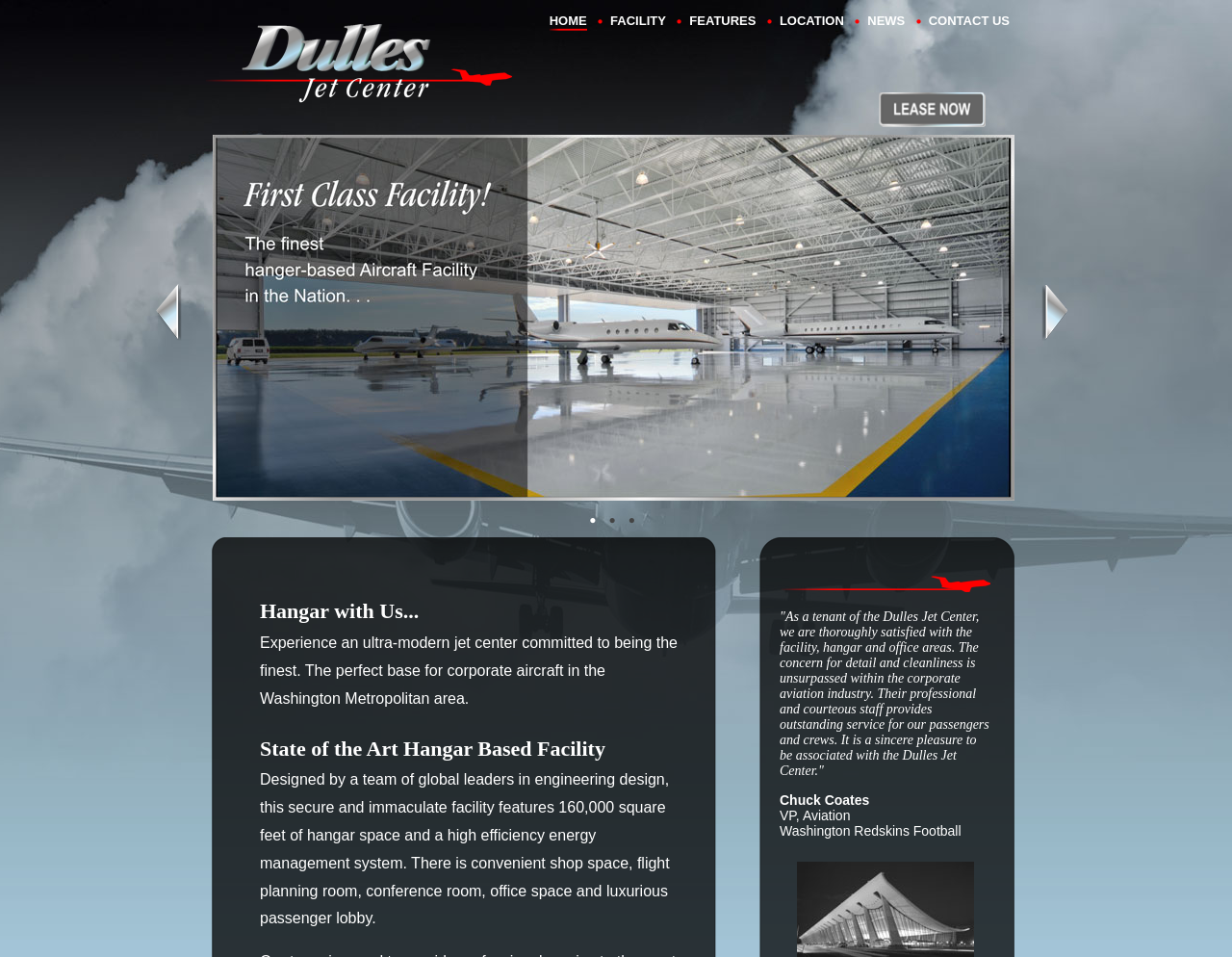What is the purpose of the 'Lease Now' button?
Answer the question with as much detail as you can, using the image as a reference.

I found the answer by looking at the link element with the text 'Lease Now', which is likely a call-to-action button for users to lease hangar space at the Dulles Jet Center.